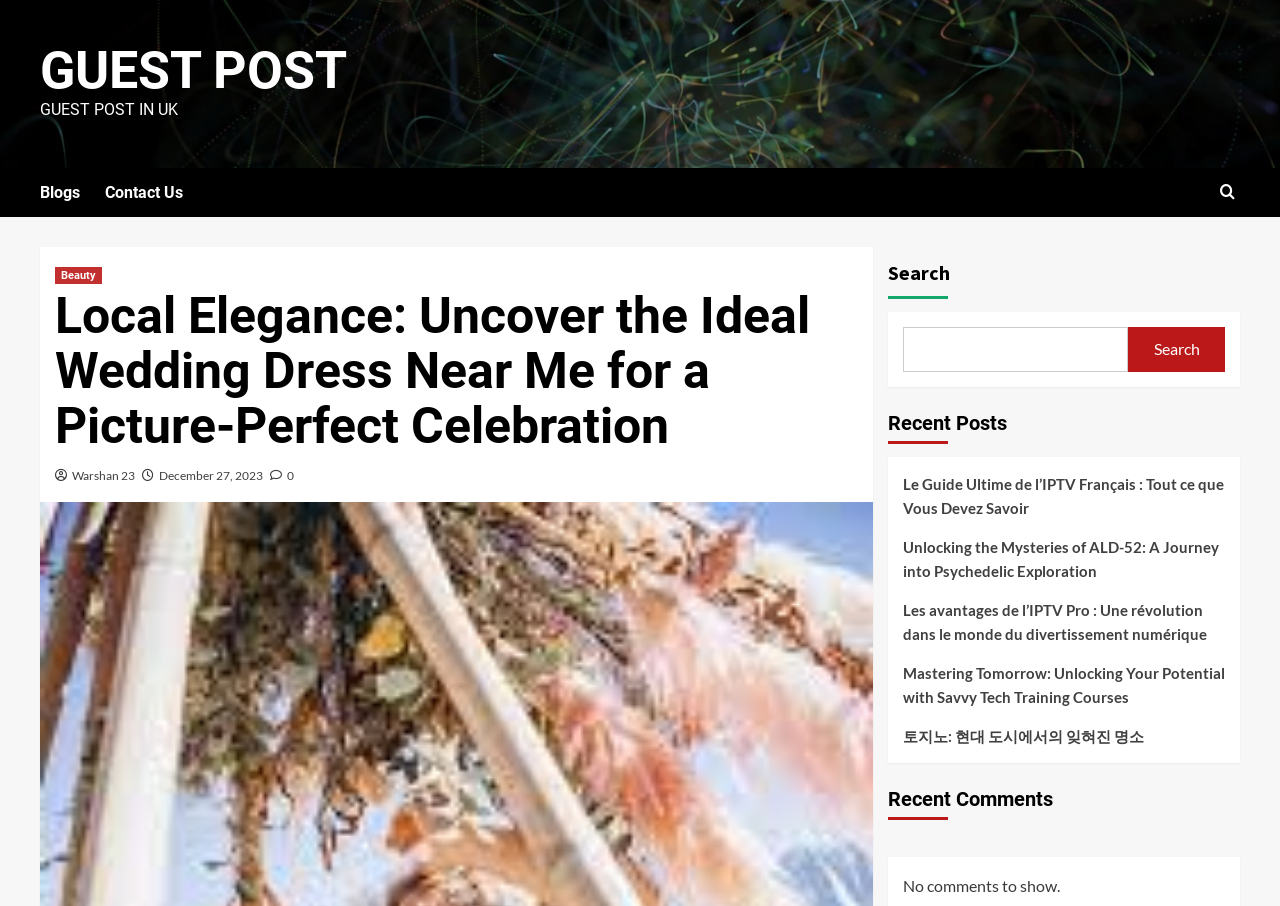How many recent posts are listed?
Give a one-word or short-phrase answer derived from the screenshot.

5